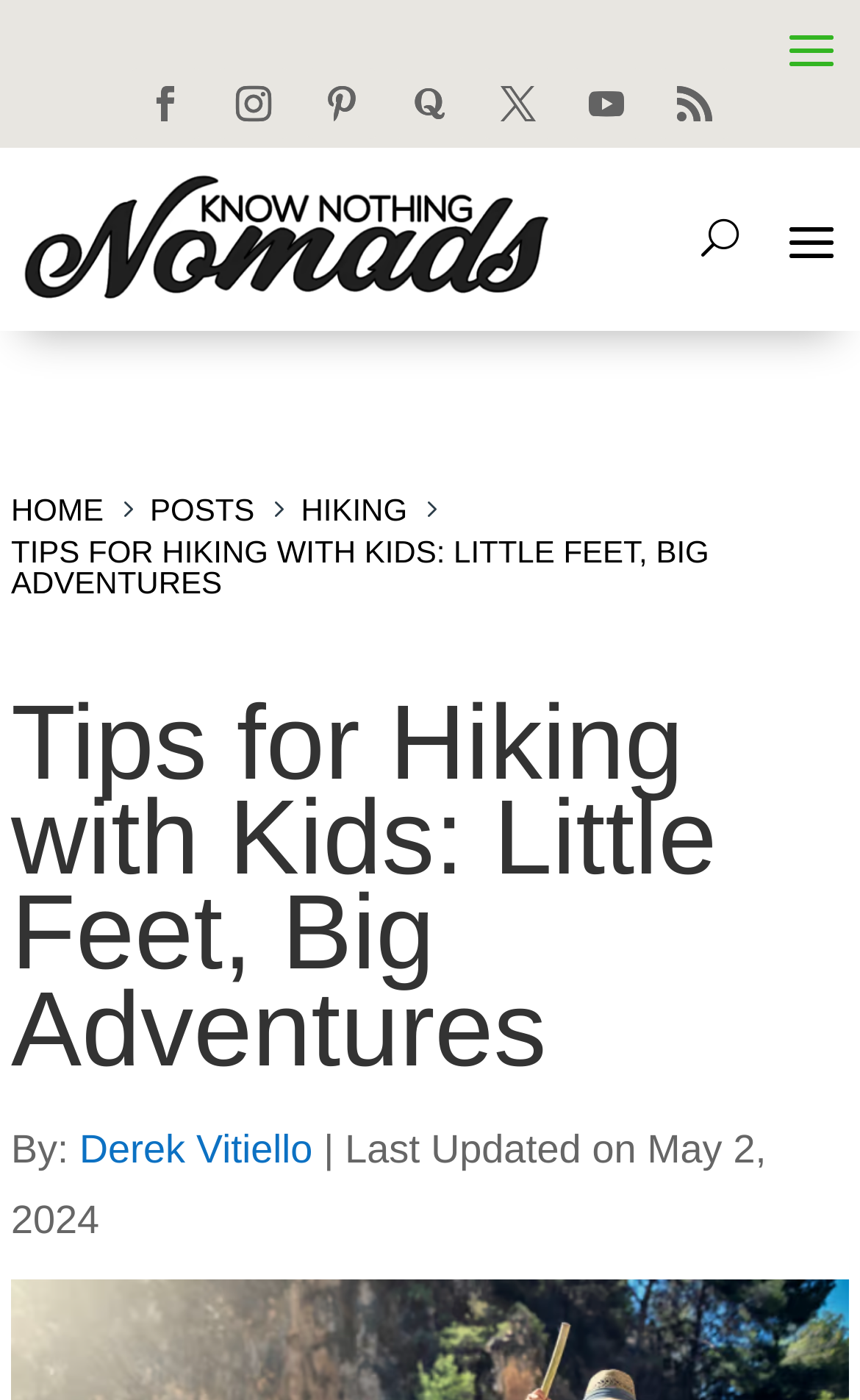Locate and extract the text of the main heading on the webpage.

Tips for Hiking with Kids: Little Feet, Big Adventures